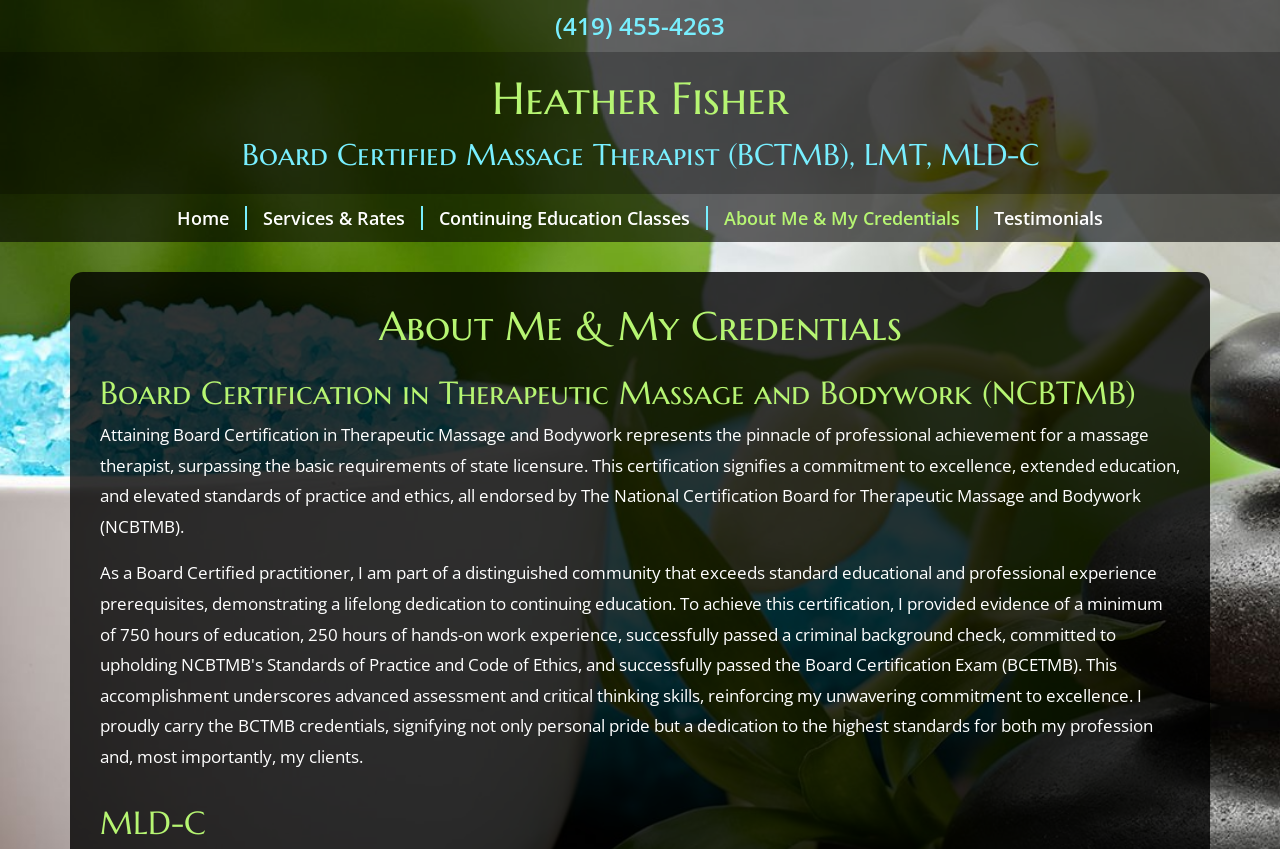Provide a brief response to the question below using a single word or phrase: 
What is Heather Fisher's certification?

BCTMB, LMT, MLD-C